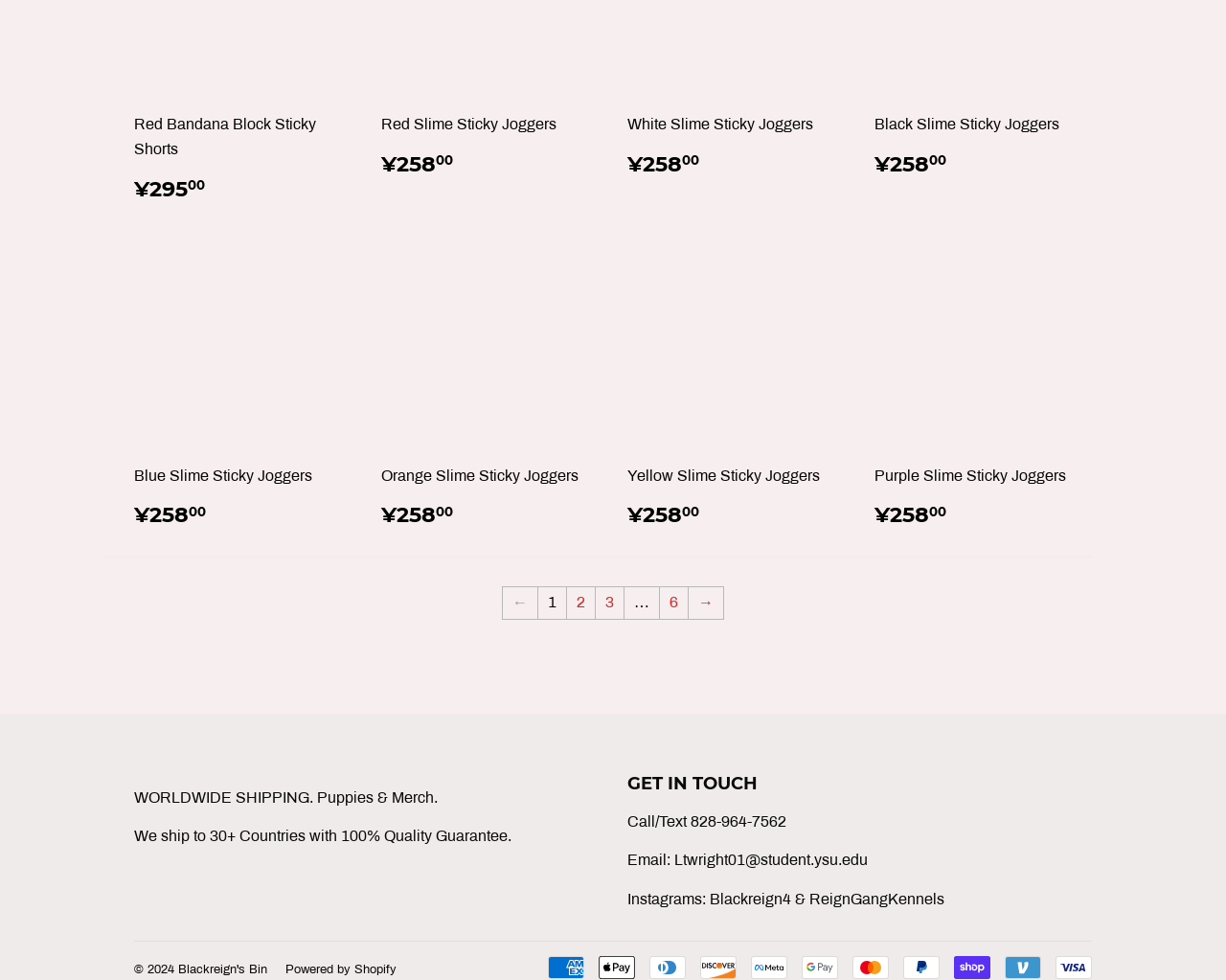What is the name of the Instagram account?
Answer the question in a detailed and comprehensive manner.

The name of the Instagram account can be found in the StaticText element with the text 'Instagrams: Blackreign4 & ReignGangKennels'. This element is a child of the Root Element and has a bounding box with coordinates [0.512, 0.909, 0.77, 0.926].